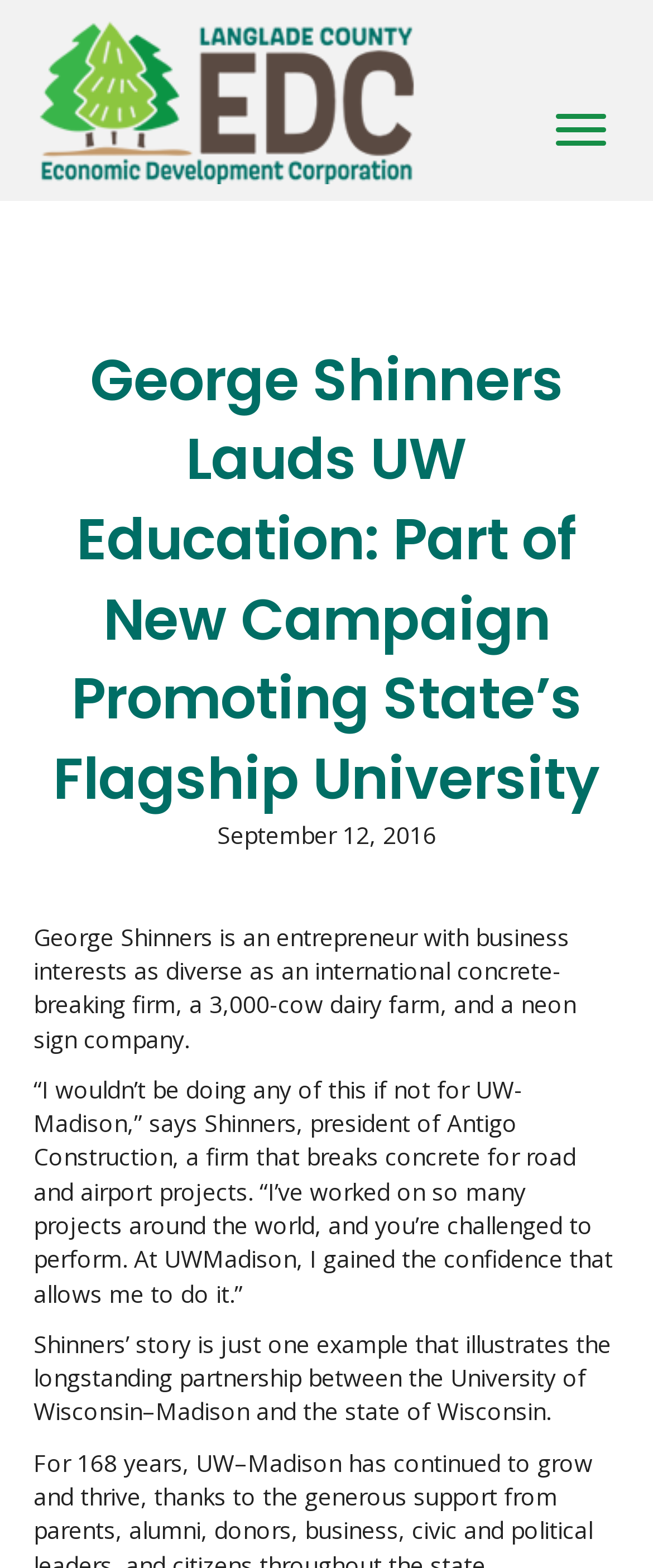Locate the UI element described as follows: "alt="LCDEC_final_with_EDC-230" title="LCDEC_final_with_EDC-230"". Return the bounding box coordinates as four float numbers between 0 and 1 in the order [left, top, right, bottom].

[0.051, 0.052, 0.638, 0.072]